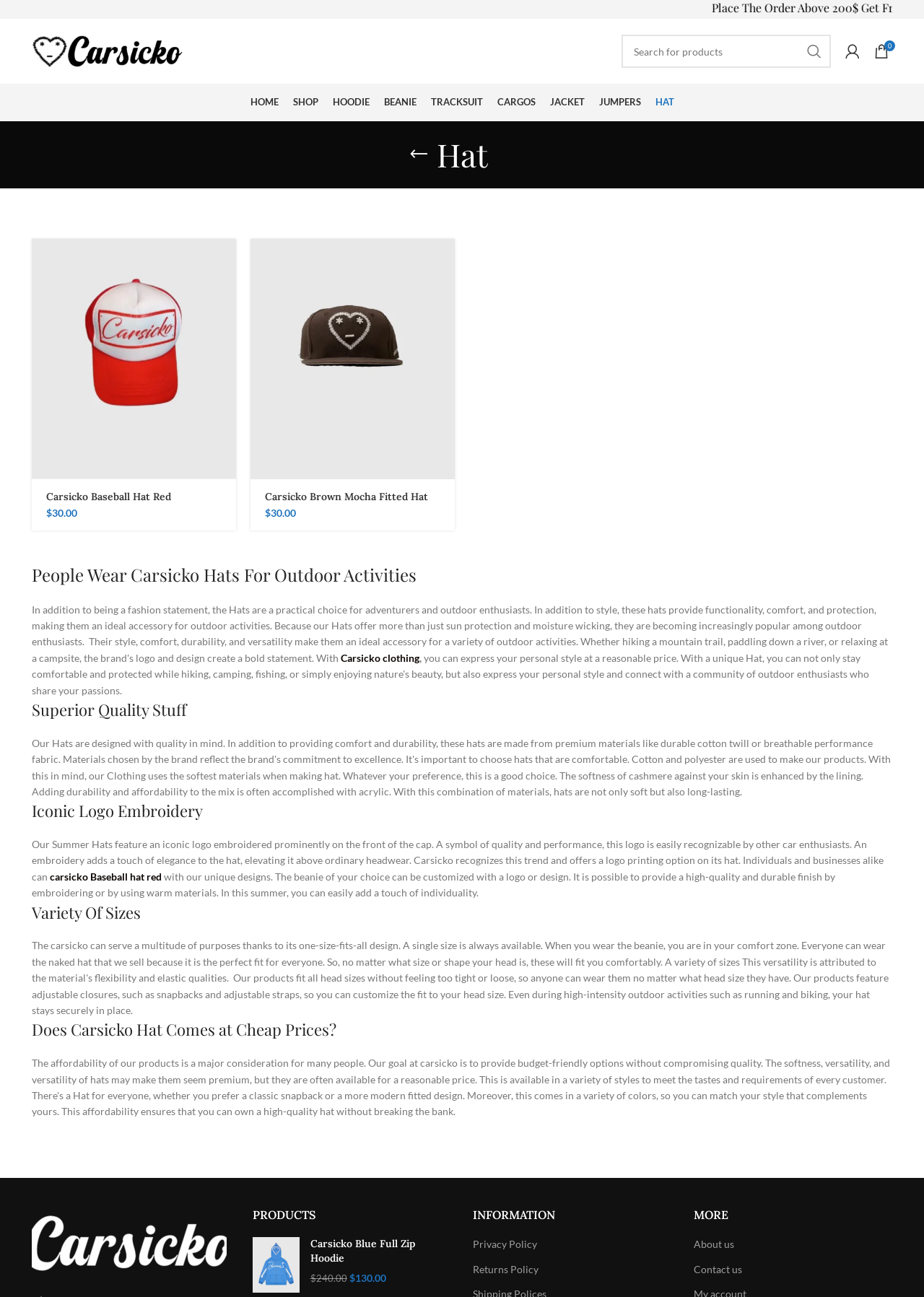Use a single word or phrase to answer the question:
What is the last heading on the webpage?

MORE